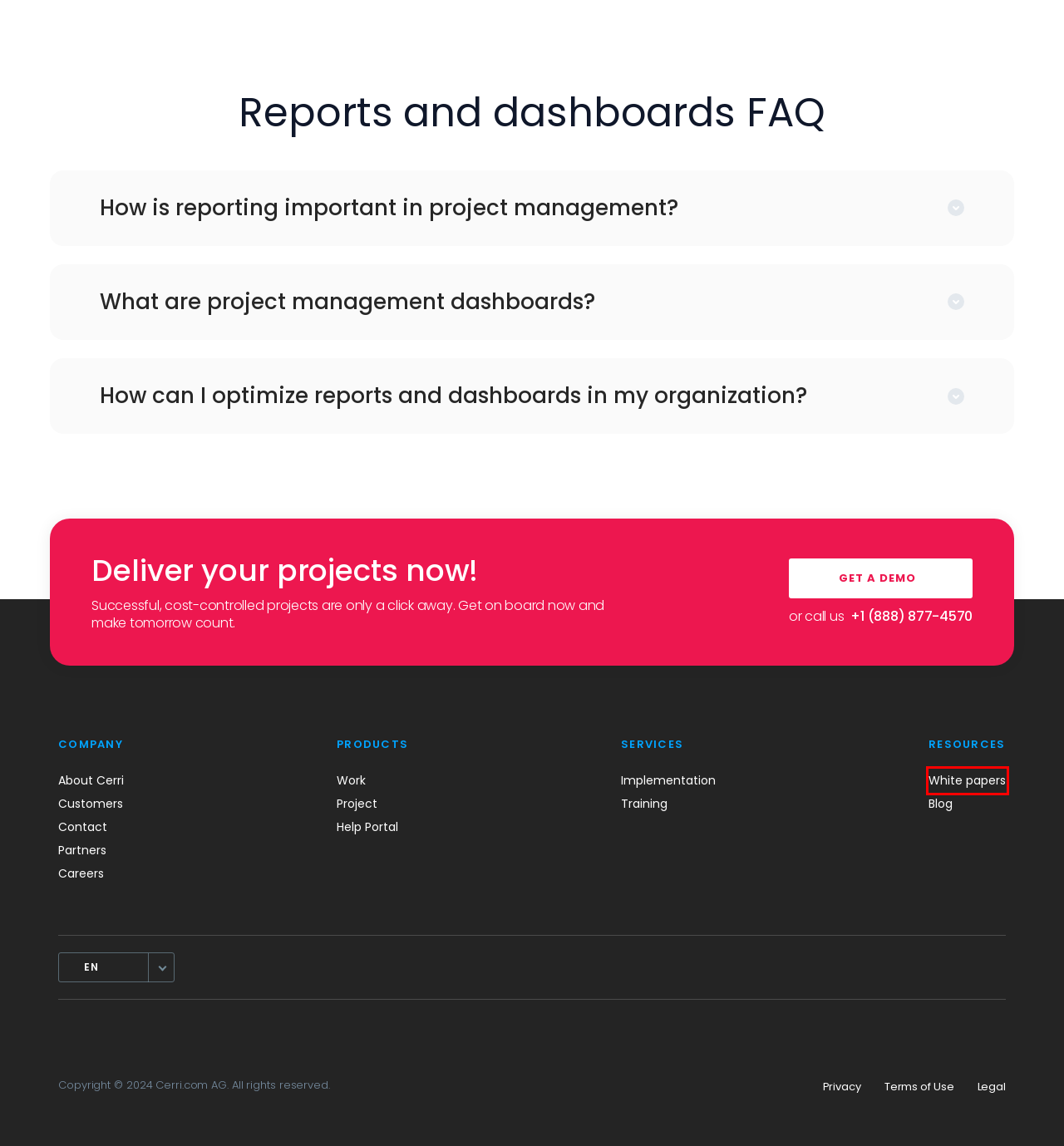Observe the screenshot of a webpage with a red bounding box highlighting an element. Choose the webpage description that accurately reflects the new page after the element within the bounding box is clicked. Here are the candidates:
A. Configurable Views - Cerri Project - Enterprise Project & Work Management Solutions
B. Cerri Project Management Software - Formerly Genius Project
C. Work Management & Project Collaboration Software - Cerri Work
D. Project Management White Papers & Guides On Cerri.com
E. Training - Enterprise Project & Work Management Solutions
F. Explore Project Management Insights On Cerri.com's Blog
G. Cerri Project Consultation Session - Enterprise Project & Work Management Solutions
H. Software Implementation - Cerri Work & Project Management

D